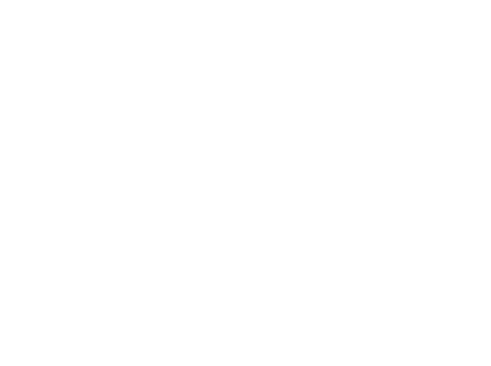What is the spirit embodied by the basketball icon?
Examine the image and provide an in-depth answer to the question.

The basketball icon embodies the spirit of teamwork and competition, which is a perfect representation for a product aimed at sports enthusiasts, particularly those involved in basketball.